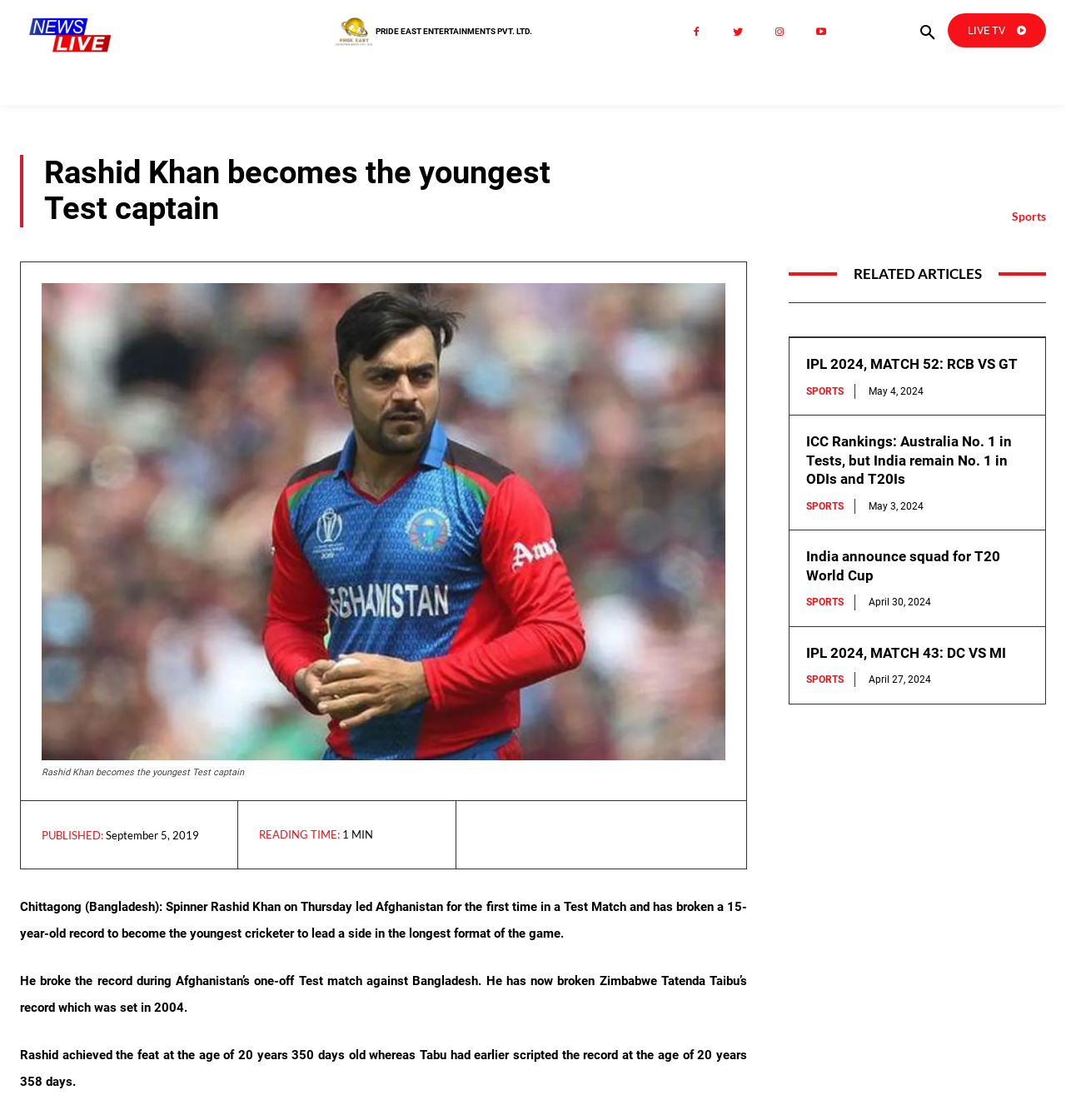Offer a meticulous description of the webpage's structure and content.

This webpage is about news articles, specifically focused on sports news. At the top, there is a logo of "News Live" on the left, accompanied by a small image "peepl-small" on the right. Below the logo, there are several links to different categories, including "ASSAM", "NORTH EAST", "INDIA", "WORLD", "BUSINESS", "POLITICS", "SPORTS", "ENTERTAINMENT", "TOP SHOWS", "LIFESTYLE", "MUSIC", and "EDUCATION". 

The main article is about Rashid Khan becoming the youngest Test captain, with a heading that reads "Rashid Khan becomes the youngest Test captain". Below the heading, there is a figure with an image and a caption that repeats the heading. The article is followed by the publication date and time, "September 5, 2019", and the reading time, "MIN". 

The main content of the article is divided into three paragraphs, describing how Rashid Khan broke a 15-year-old record to become the youngest cricketer to lead a side in the longest format of the game. 

On the right side of the article, there are several social media links, including Facebook, Twitter, and Instagram. 

Below the main article, there is a section titled "RELATED ARTICLES" with four links to other sports news articles, including "IPL 2024, MATCH 52: RCB VS GT", "ICC Rankings: Australia No. 1 in Tests, but India remain No. 1 in ODIs and T20Is", "India announce squad for T20 World Cup", and "IPL 2024, MATCH 43: DC VS MI". Each article has a heading, a link to the article, a category label "SPORTS", and a publication date.